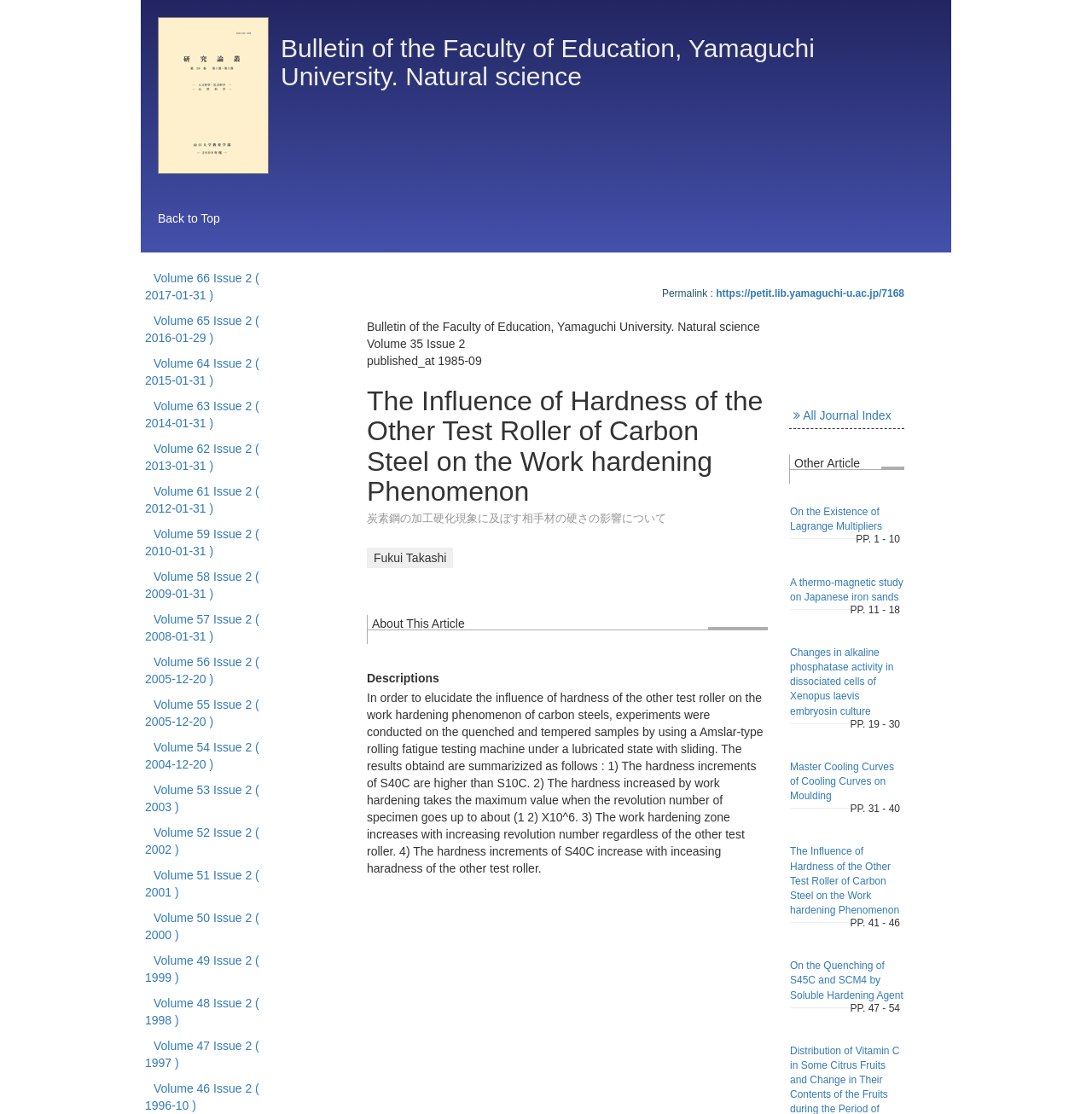Please provide a brief answer to the question using only one word or phrase: 
How many articles are listed under 'Other Article'?

5